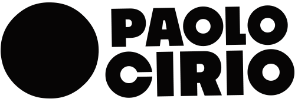Please reply to the following question with a single word or a short phrase:
What theme does Paolo Cirio's artwork often challenge?

Boundaries between public and private information